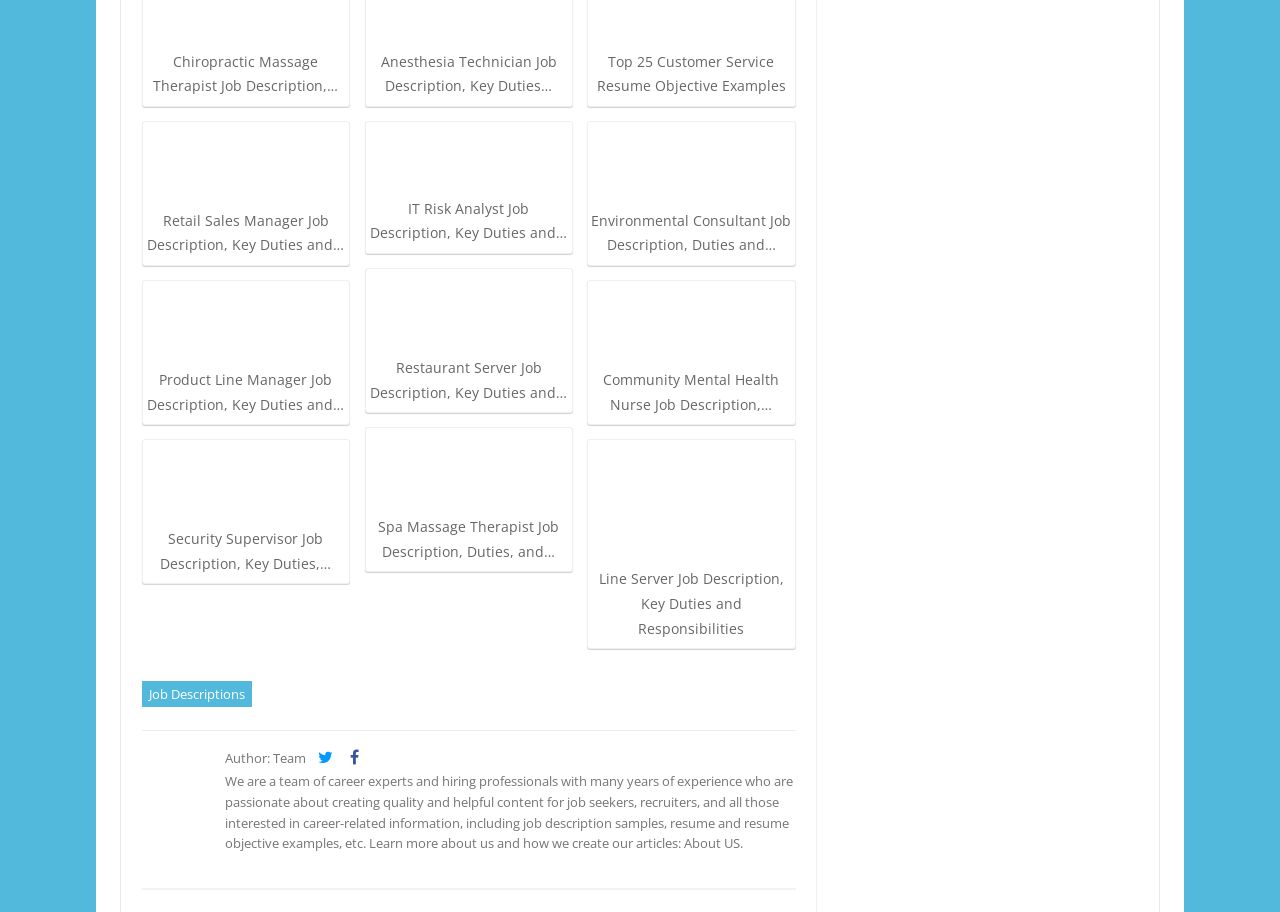How can I learn more about the website?
Please use the image to provide an in-depth answer to the question.

I found a link in the footer section that says 'About US', which suggests that clicking on it will provide more information about the website.